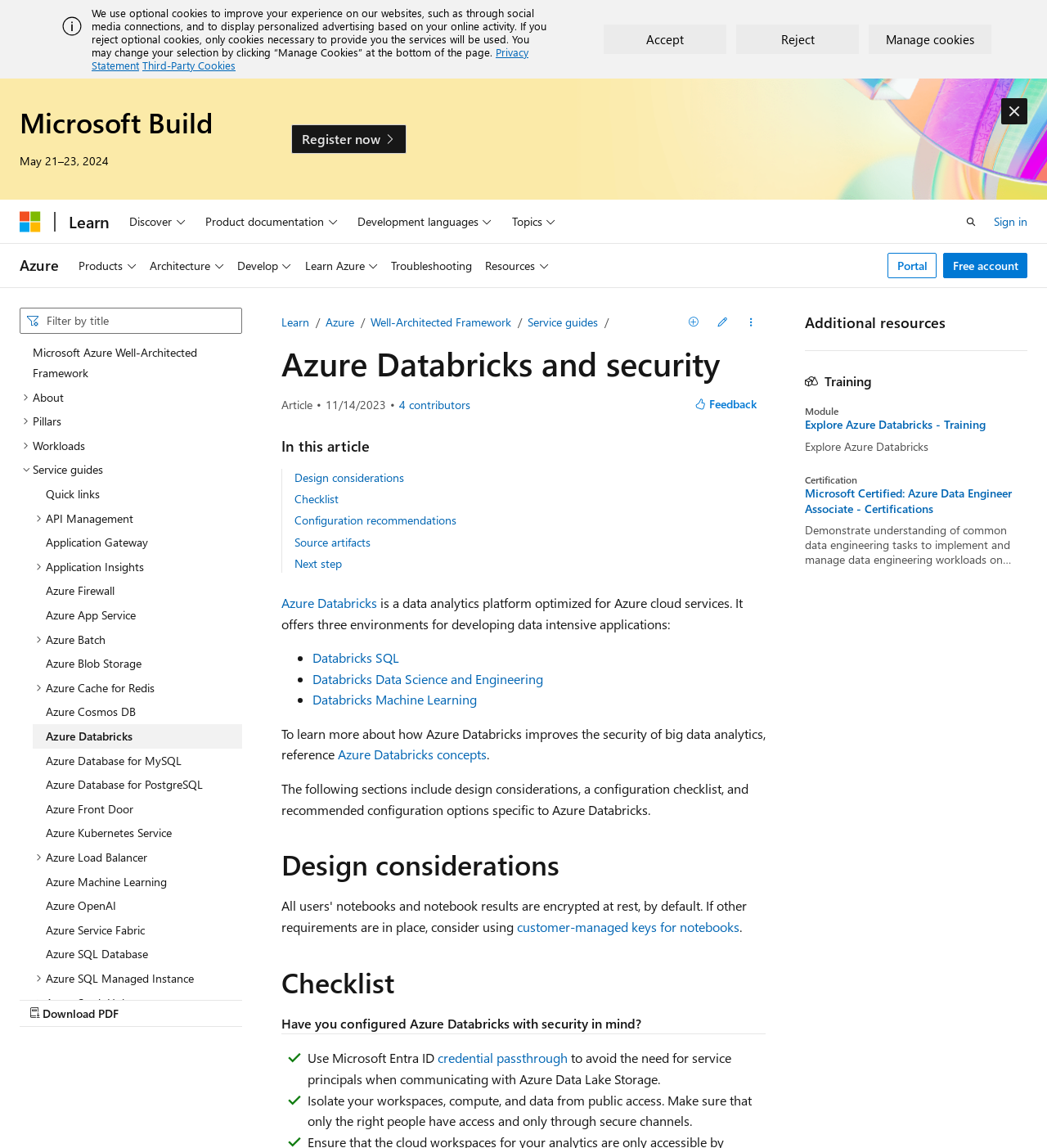What is the topic of the article?
Utilize the information in the image to give a detailed answer to the question.

The topic of the article can be determined by looking at the heading 'Azure Databricks and security' which is a prominent element on the page, indicating that the article is about the security aspects of Azure Databricks.